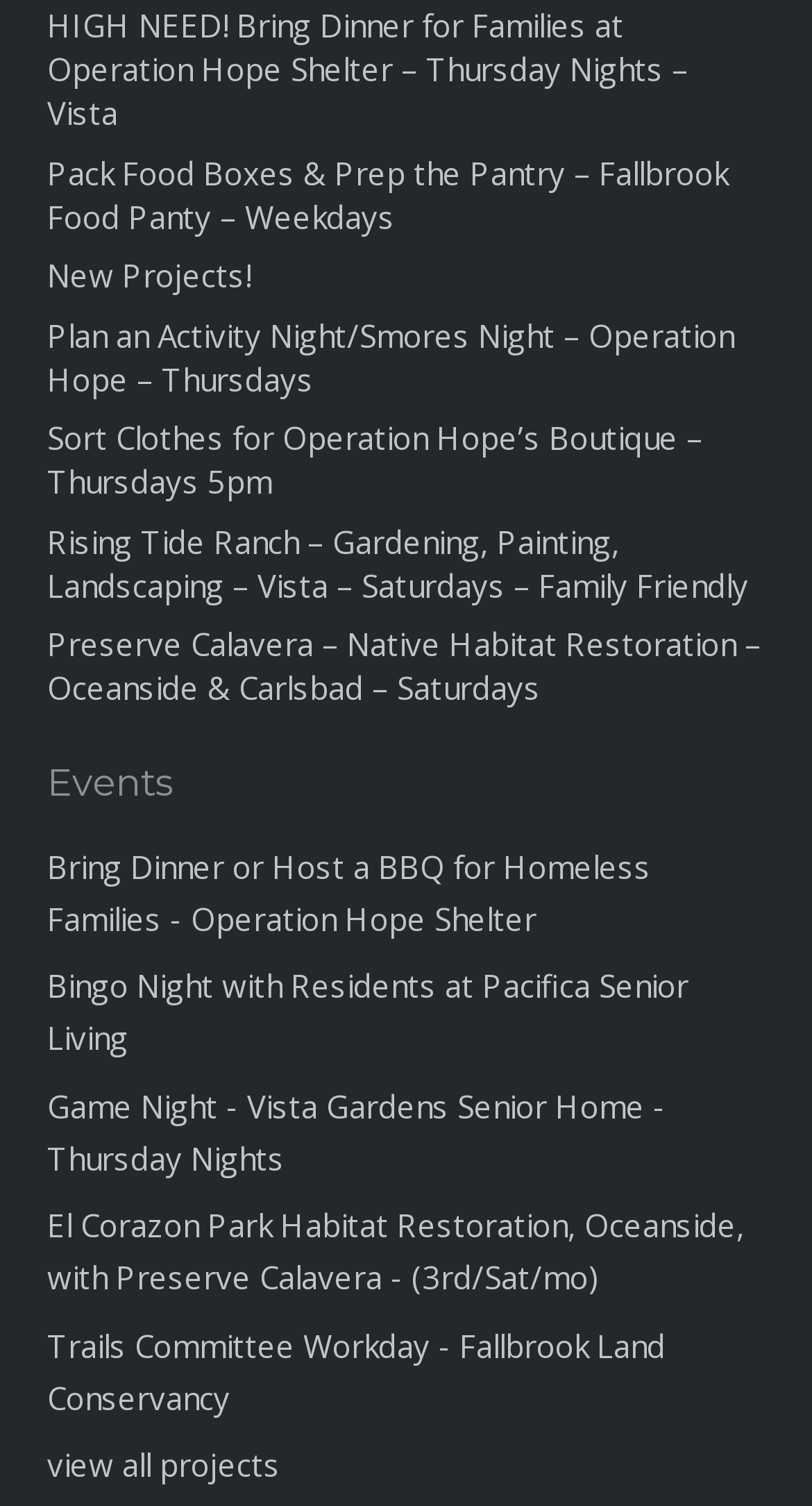Using the elements shown in the image, answer the question comprehensively: What is the purpose of the 'view all projects' link?

The 'view all projects' link is likely a call-to-action that allows users to view a more comprehensive list of volunteer opportunities beyond what is listed on the current webpage. This link suggests that there are more projects available for users to participate in.